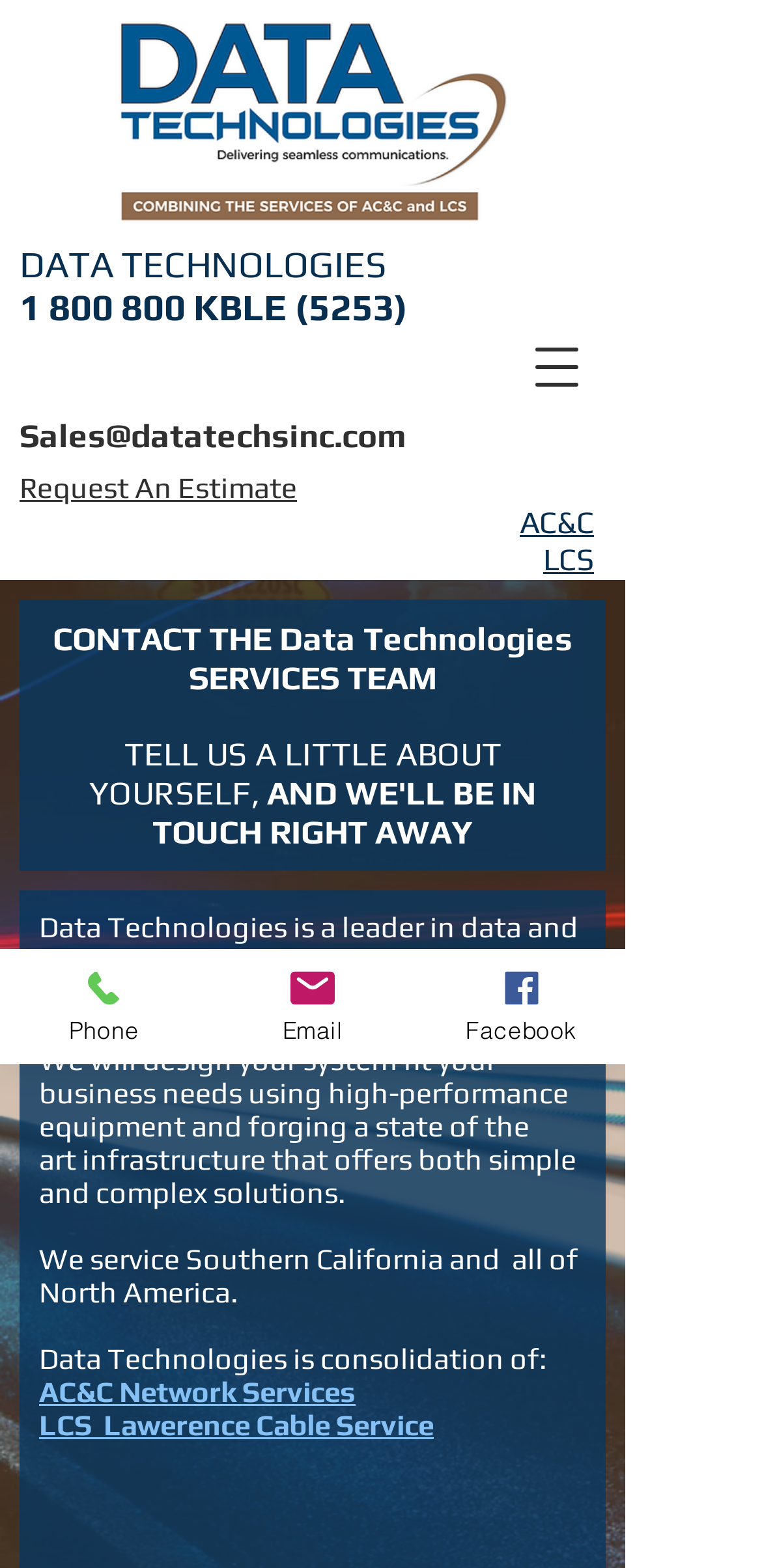Locate the bounding box coordinates of the region to be clicked to comply with the following instruction: "Contact us by phone". The coordinates must be four float numbers between 0 and 1, in the form [left, top, right, bottom].

[0.0, 0.605, 0.274, 0.679]